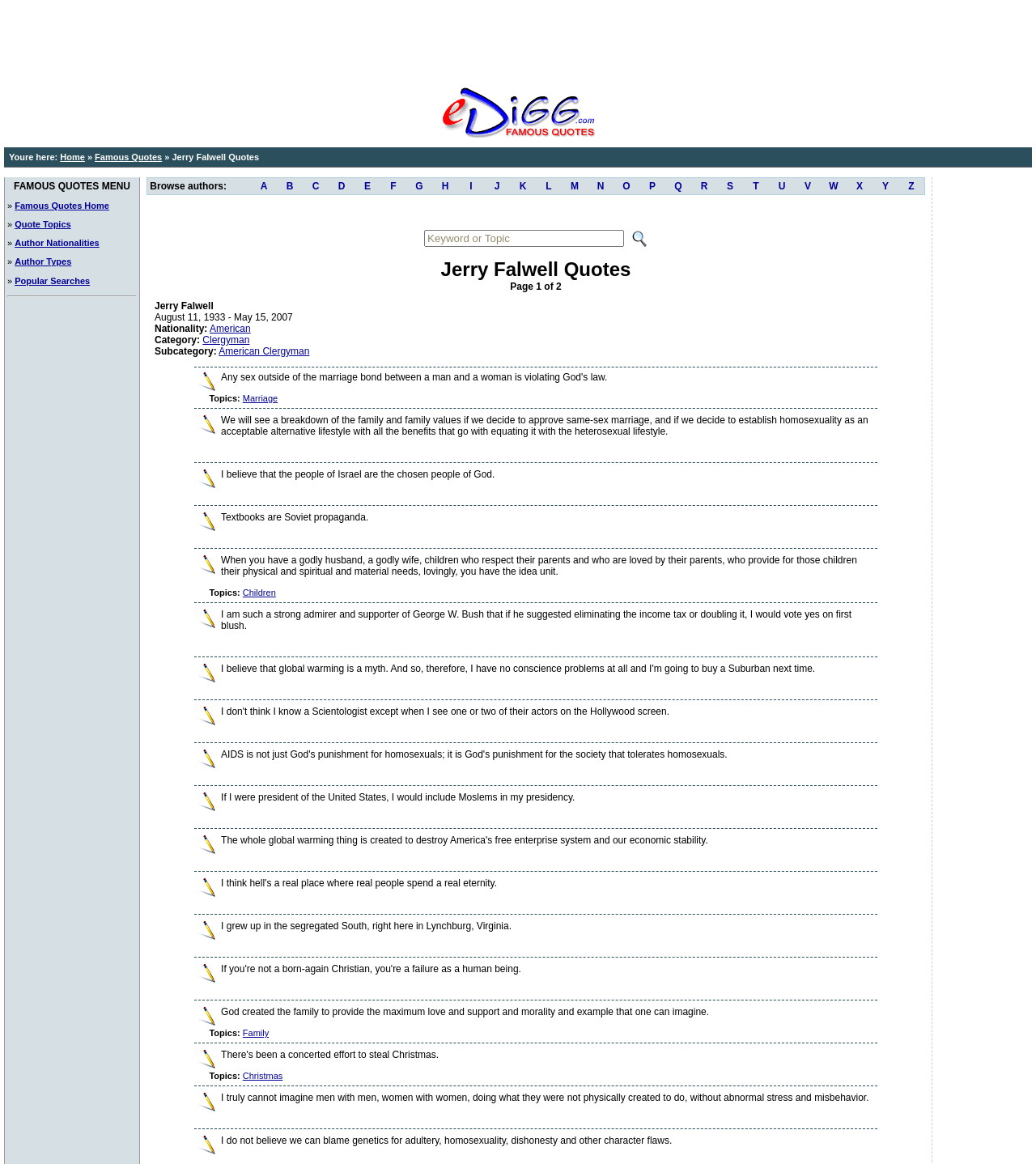Answer briefly with one word or phrase:
What is the orientation of the separator above the 'Popular Searches' link?

horizontal